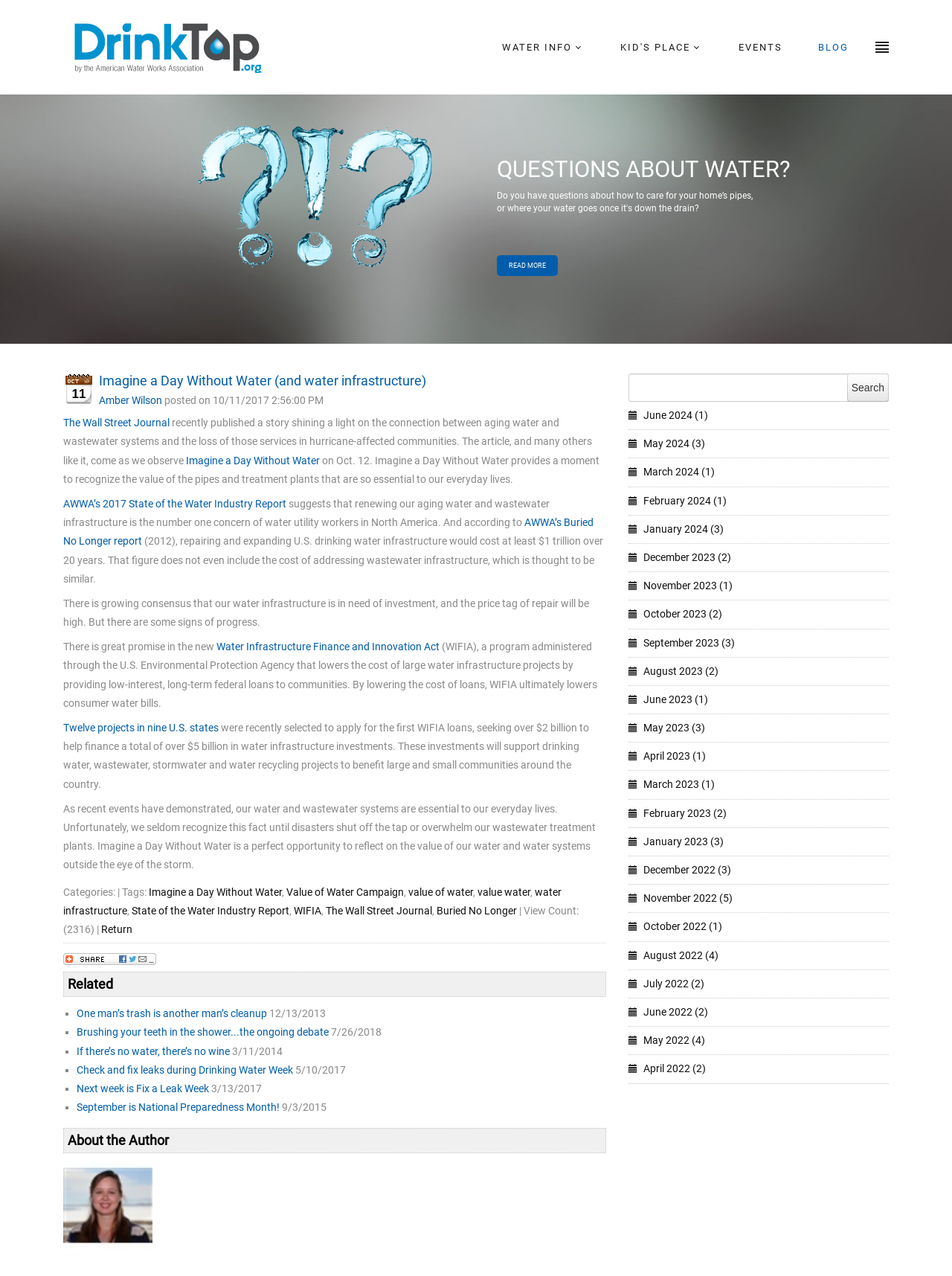Locate the bounding box coordinates of the element to click to perform the following action: 'View the 'Related' articles'. The coordinates should be given as four float values between 0 and 1, in the form of [left, top, right, bottom].

[0.066, 0.762, 0.637, 0.781]